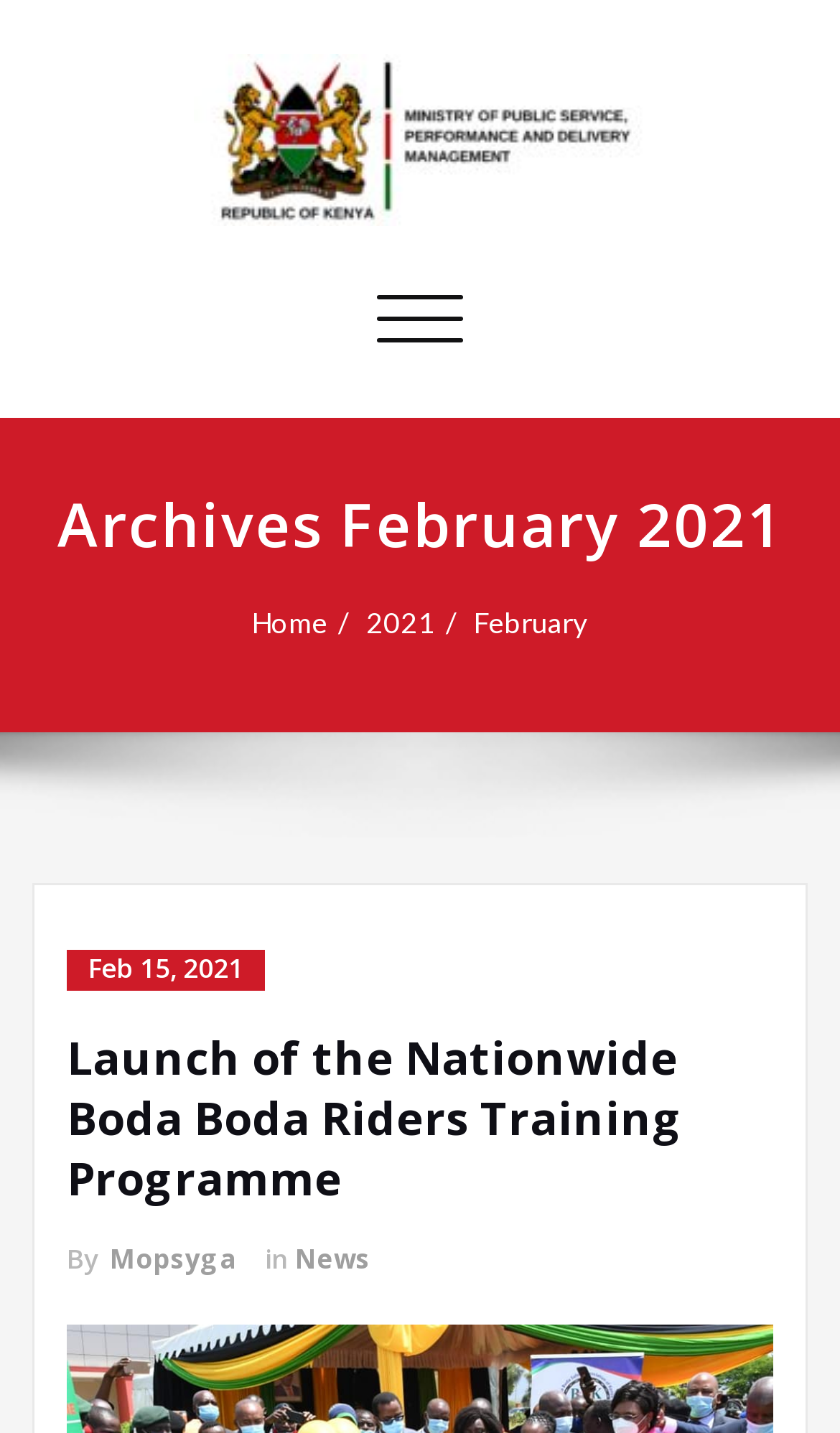Identify and extract the main heading from the webpage.

Archives February 2021